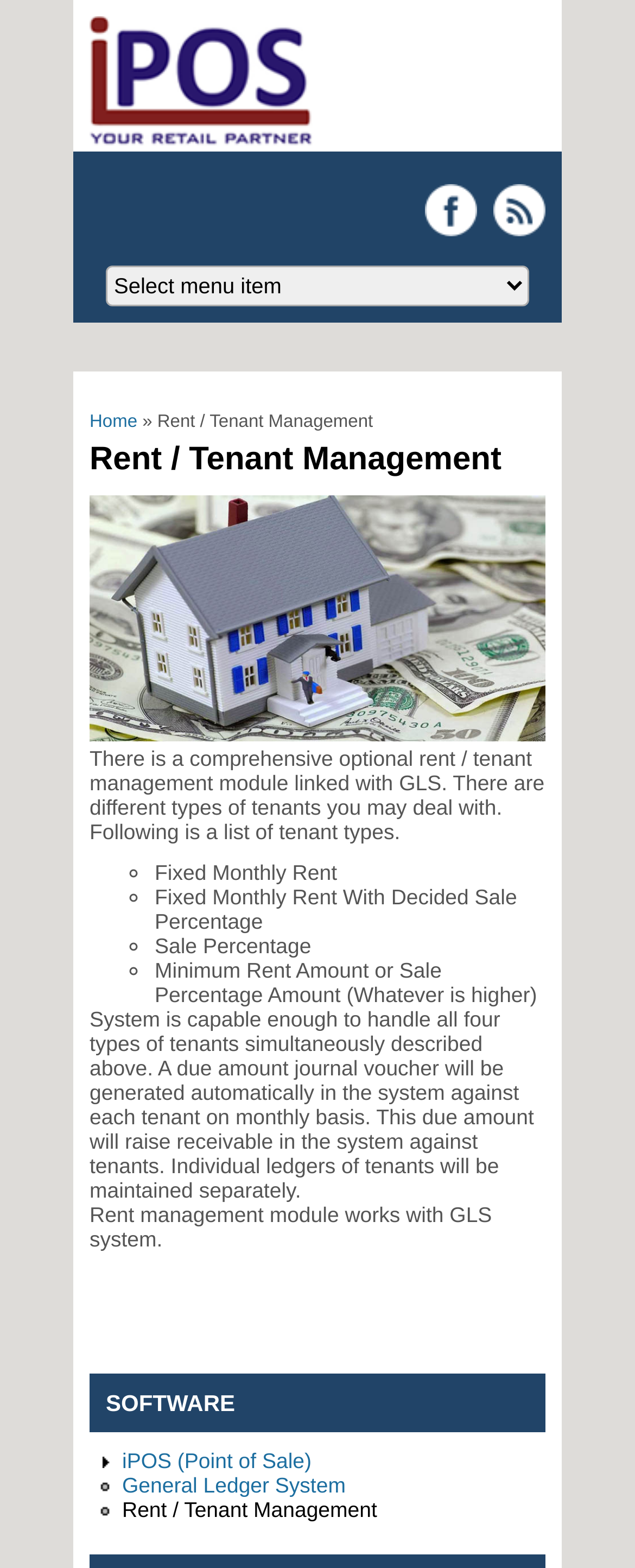Given the description "31", determine the bounding box of the corresponding UI element.

None